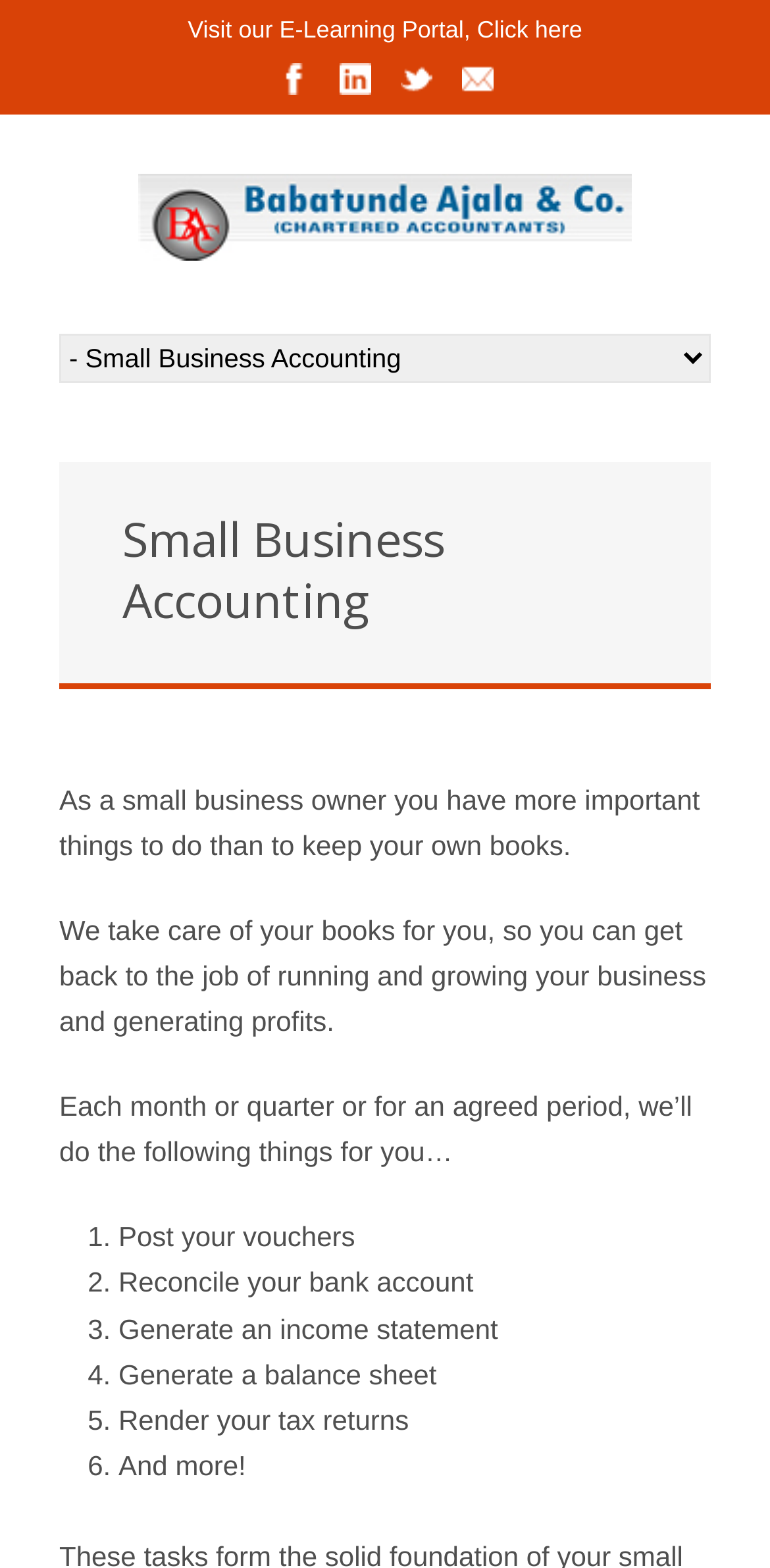Describe all significant elements and features of the webpage.

The webpage is about Babatunde Ajala & Co., a company that offers small business accounting services. At the top, there is a link to visit their E-Learning Portal. Below that, there are social media links to Facebook, LinkedIn, Twitter, and email, each accompanied by an icon. 

On the left side, there is a combobox, and on the right side, there is an empty link. 

The main content of the webpage is divided into two sections. The first section has a heading "Small Business Accounting" and describes the benefits of outsourcing bookkeeping tasks to the company. The text explains that the company takes care of the client's books, allowing them to focus on running and growing their business.

The second section lists the services provided by the company, including posting vouchers, reconciling bank accounts, generating income statements and balance sheets, rendering tax returns, and more. Each service is numbered and listed in a bulleted format. 

At the bottom of the page, there is a small, empty space.